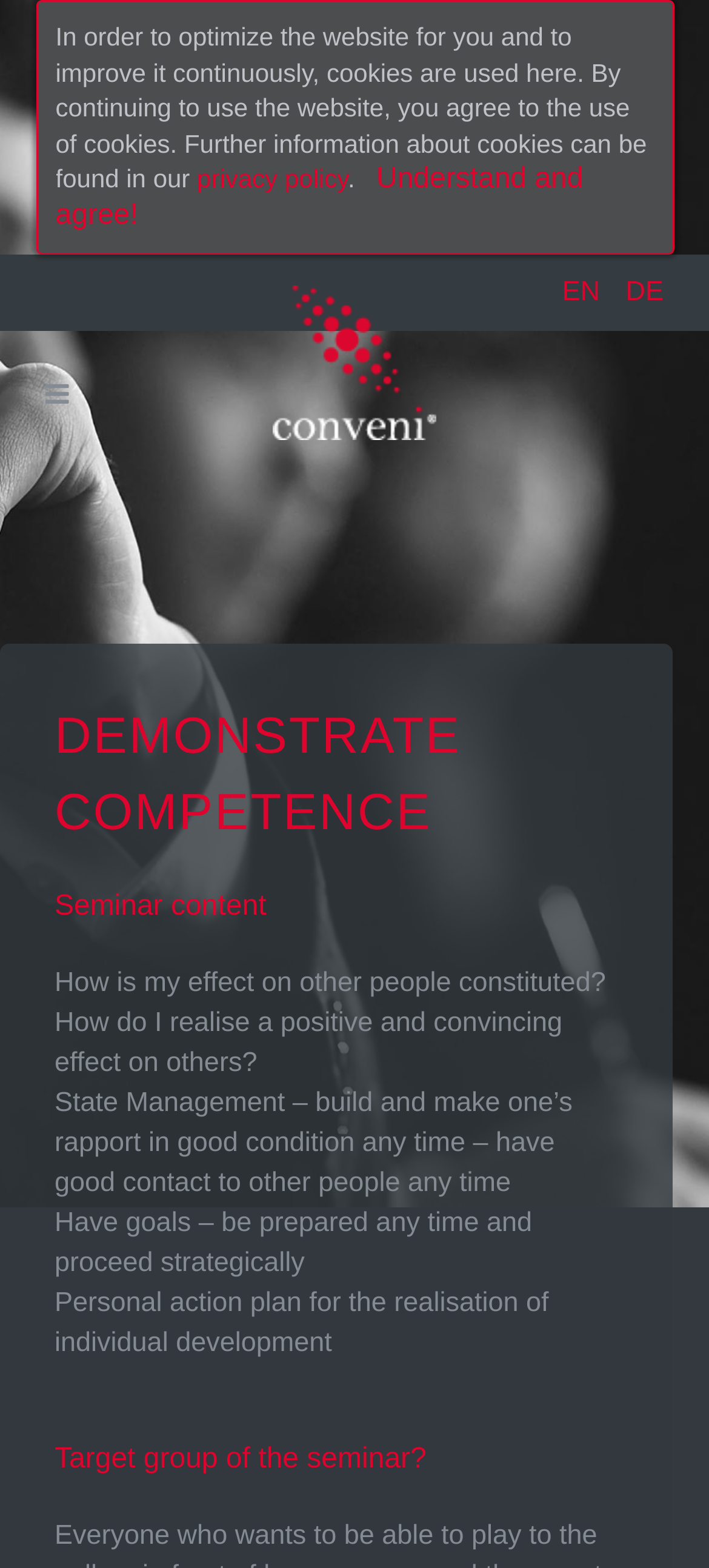Please answer the following question using a single word or phrase: How many seminar contents are listed?

6